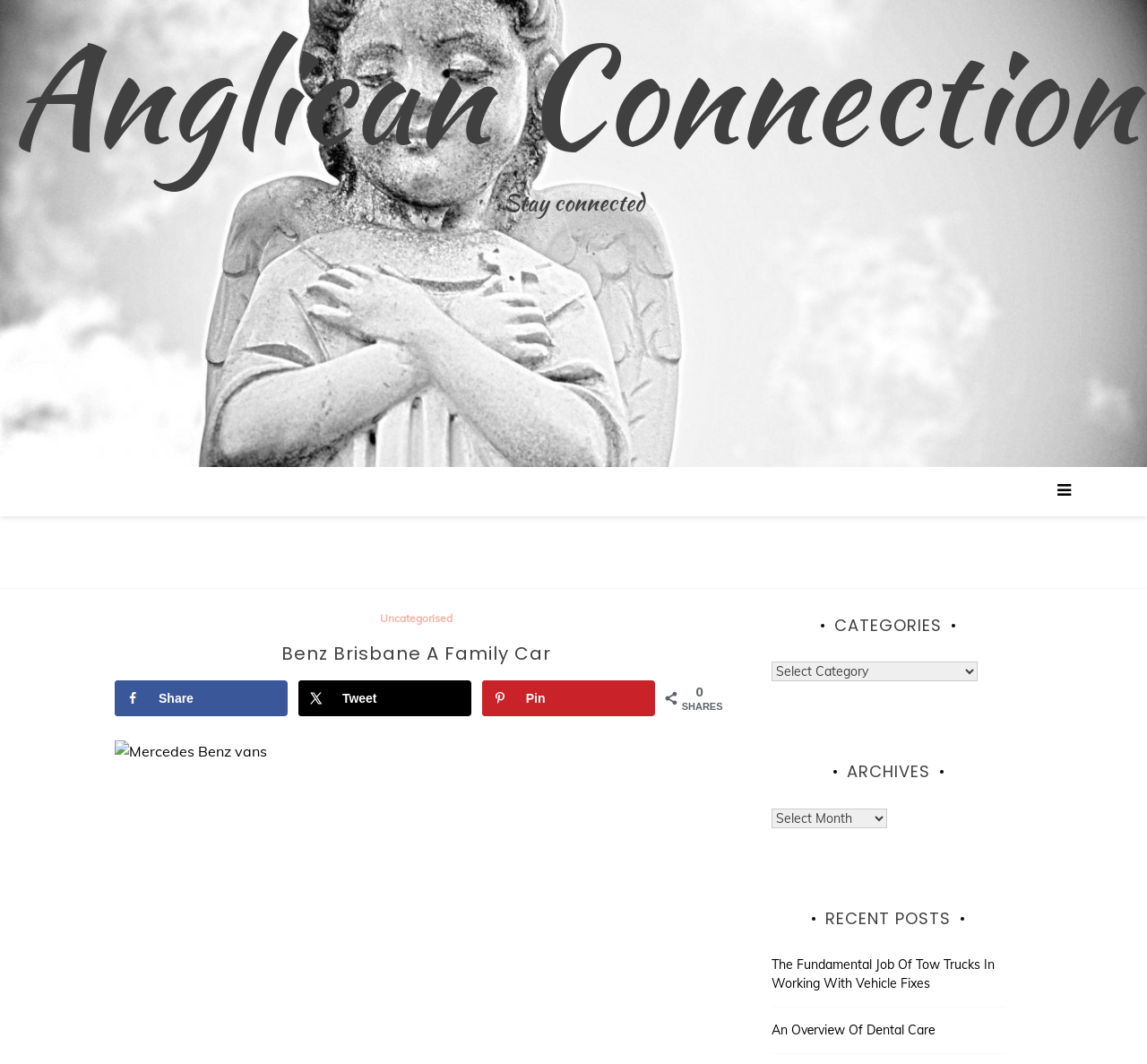Determine the bounding box coordinates of the section to be clicked to follow the instruction: "Read The Fundamental Job Of Tow Trucks In Working With Vehicle Fixes". The coordinates should be given as four float numbers between 0 and 1, formatted as [left, top, right, bottom].

[0.672, 0.346, 0.867, 0.379]